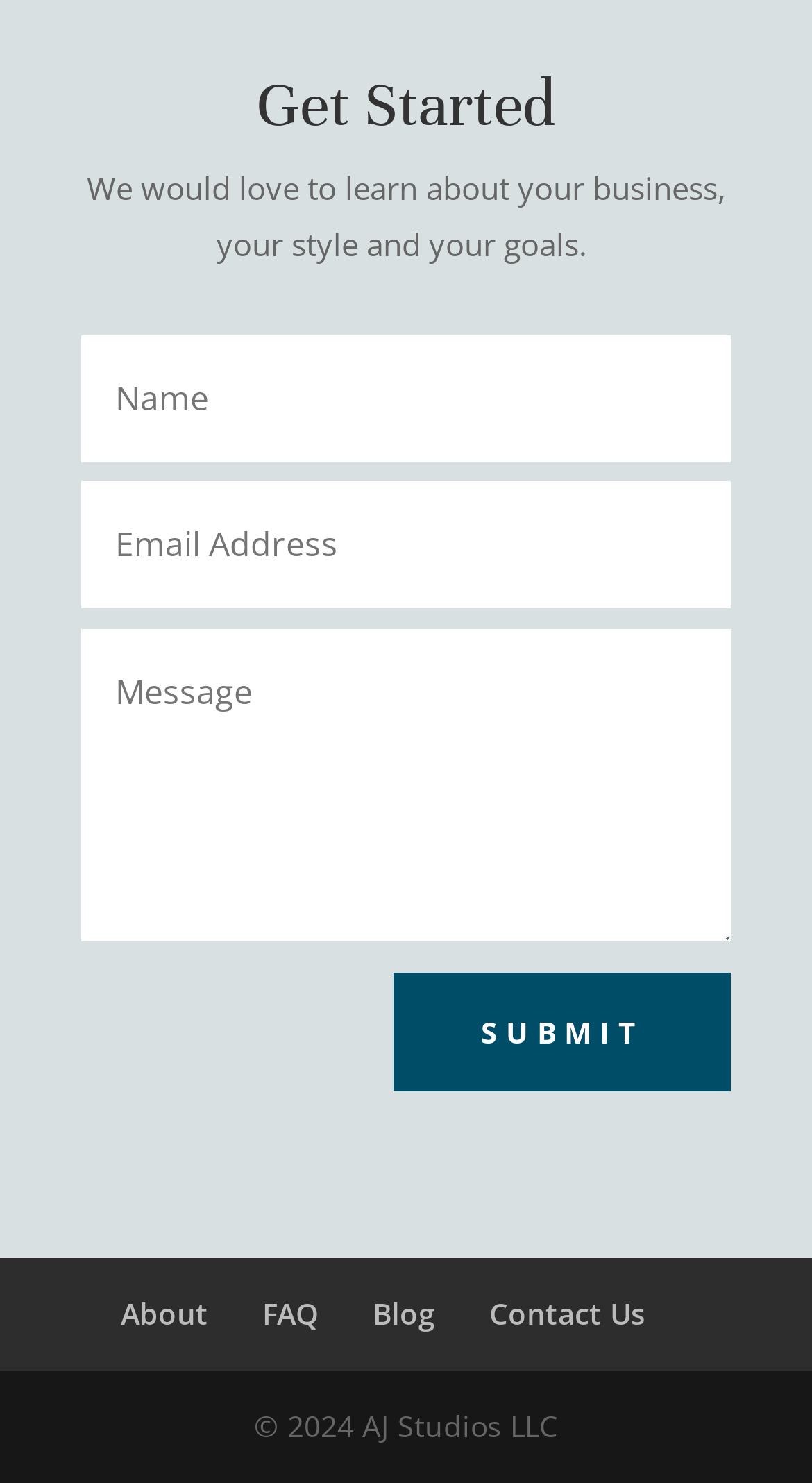Identify the bounding box coordinates for the UI element that matches this description: "name="et_pb_contact_message_0" placeholder="Message"".

[0.101, 0.424, 0.9, 0.635]